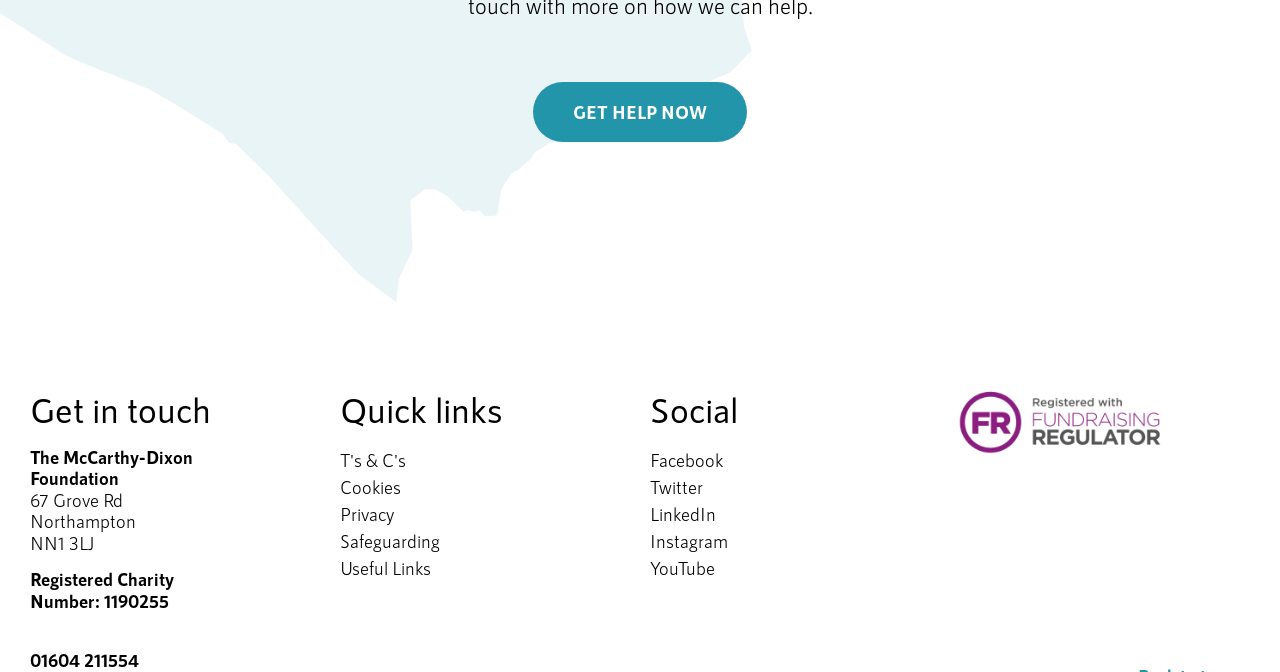Please provide a comprehensive answer to the question below using the information from the image: What is the logo at the bottom-right corner of the webpage?

I found the logo at the bottom-right corner of the webpage by looking at the image elements on the webpage. Specifically, I found the image 'Fundraising Regulator Logo' which is located at the bottom-right corner of the webpage and has a bounding box coordinate of [0.742, 0.538, 0.914, 0.722].